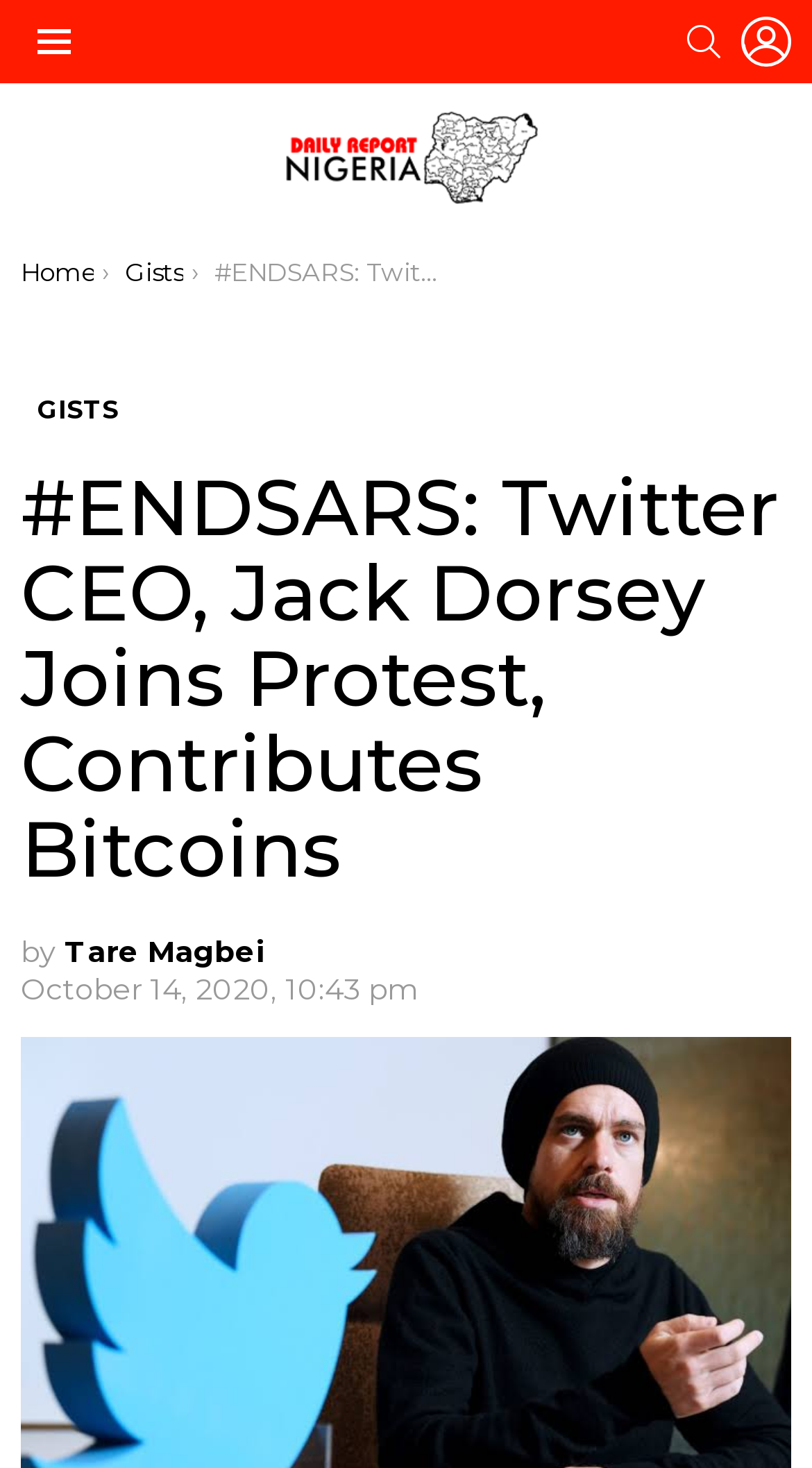With reference to the screenshot, provide a detailed response to the question below:
How many navigation menu items are there?

I found the answer by looking at the top navigation menu, where the links to different sections of the website are usually located. I counted the links 'Home', 'Gists', and the menu icon, which suggests that there are 3 navigation menu items.